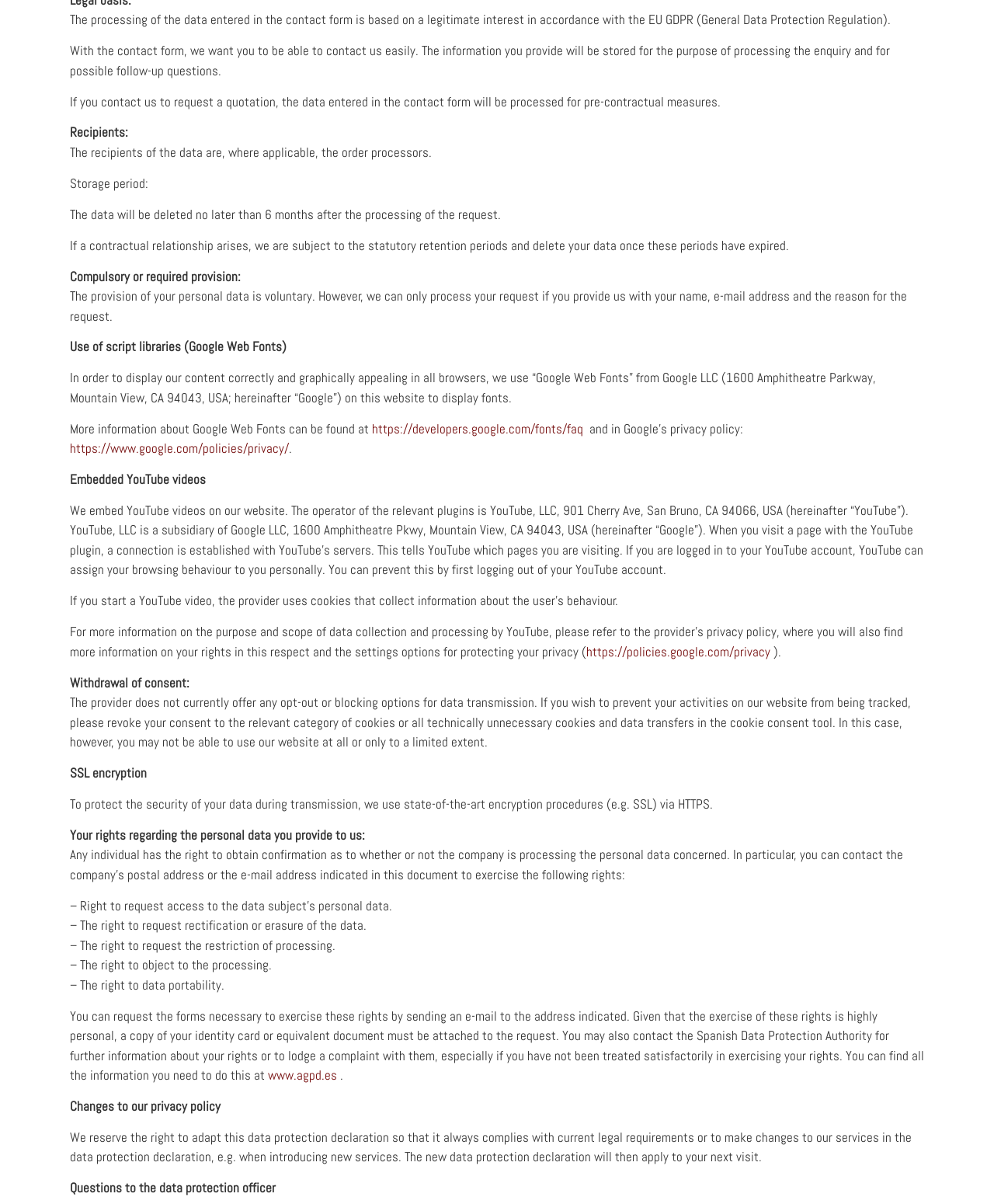How long will the data be stored?
From the details in the image, provide a complete and detailed answer to the question.

The data will be stored for no longer than 6 months after the processing of the request, as stated in the text 'The data will be deleted no later than 6 months after the processing of the request.'